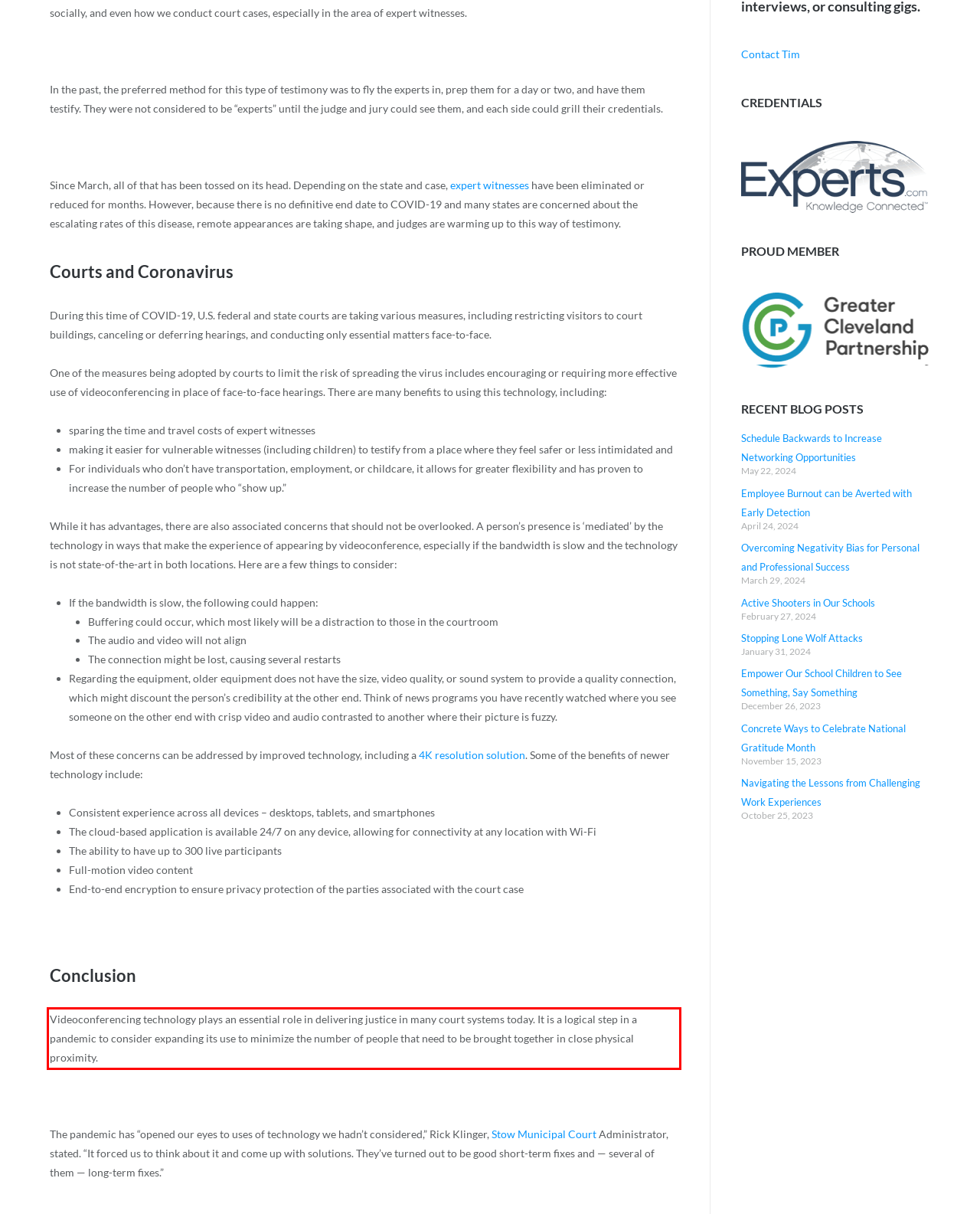Analyze the webpage screenshot and use OCR to recognize the text content in the red bounding box.

Videoconferencing technology plays an essential role in delivering justice in many court systems today. It is a logical step in a pandemic to consider expanding its use to minimize the number of people that need to be brought together in close physical proximity.